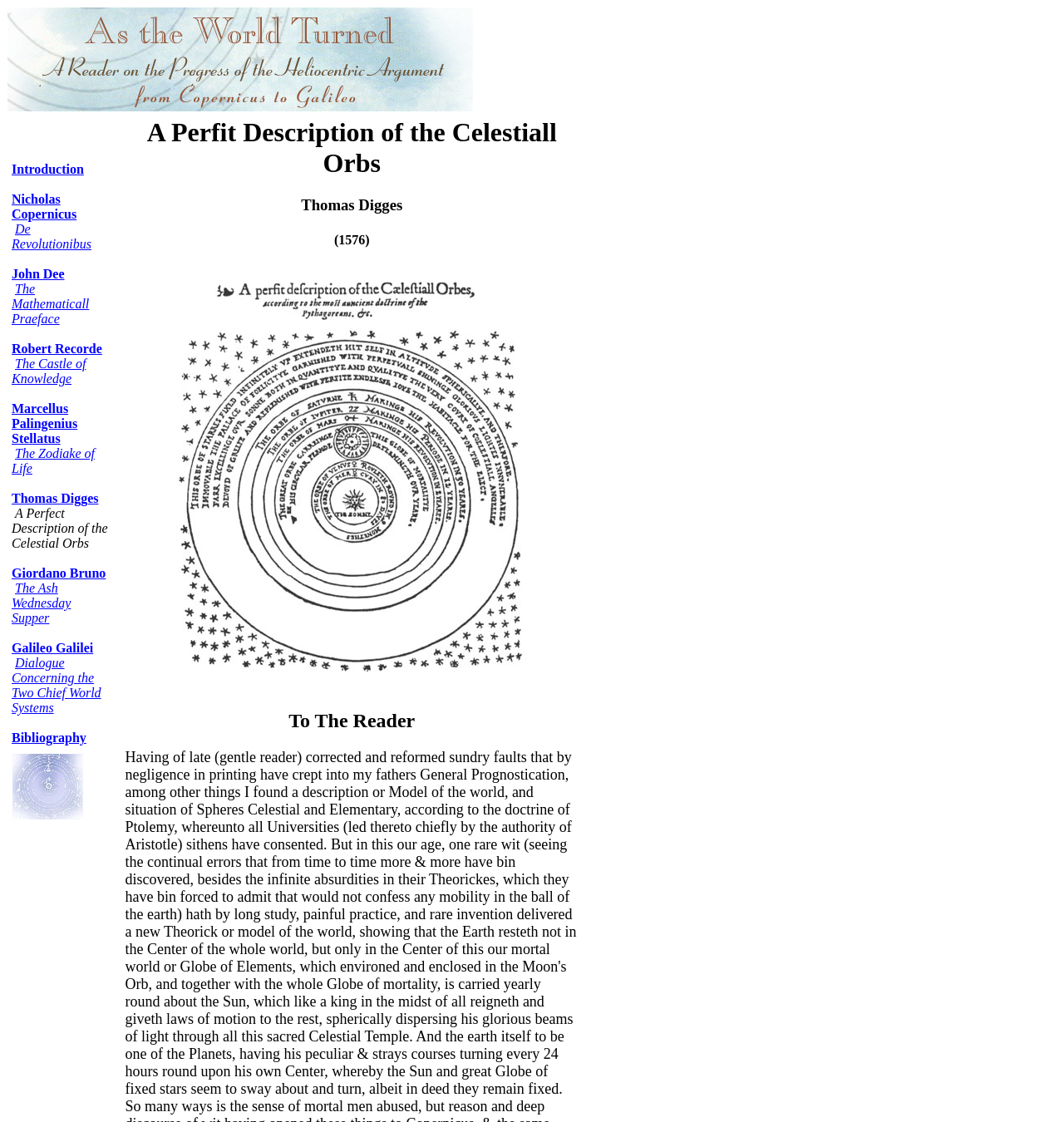Identify and generate the primary title of the webpage.

A Perfit Description of the Celestiall Orbs